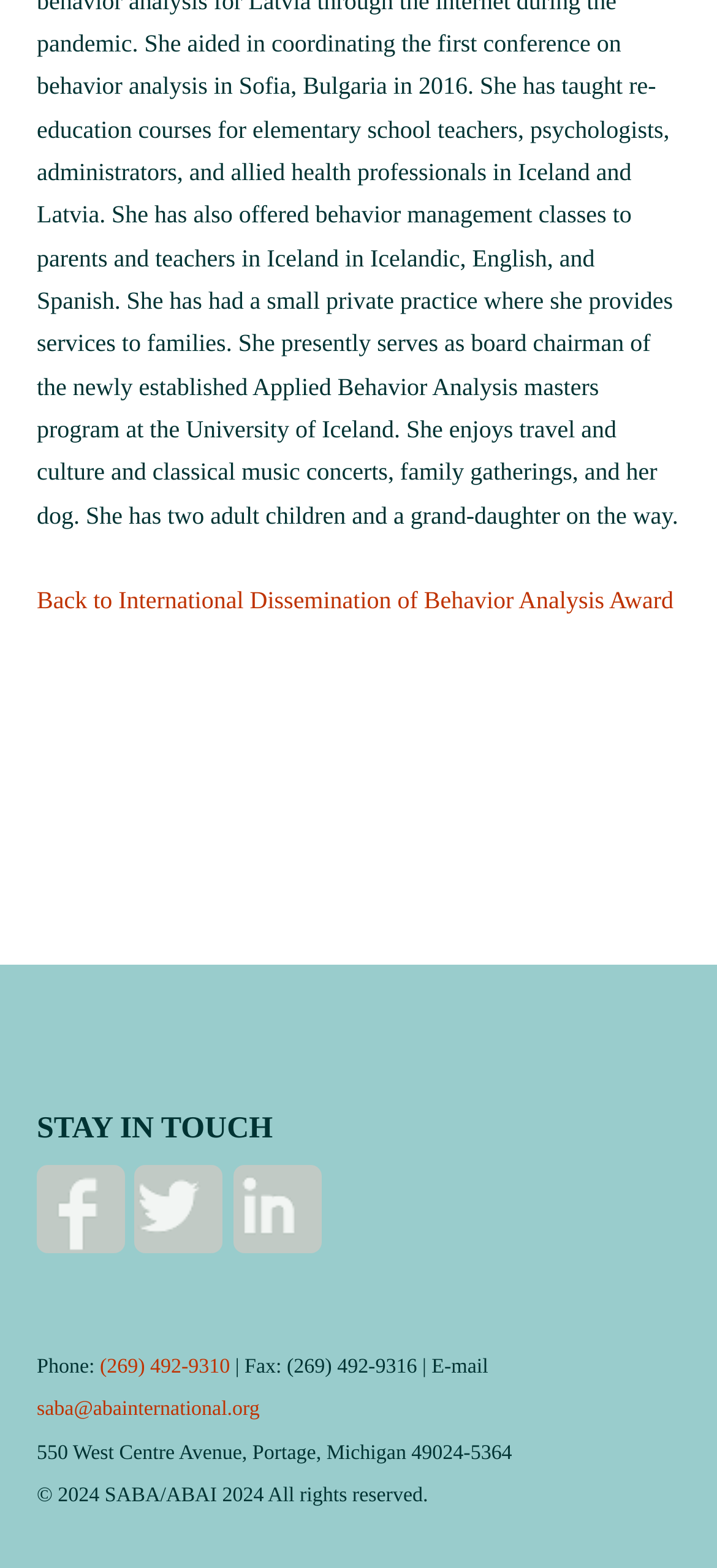What social media platforms does the organization have?
Refer to the screenshot and answer in one word or phrase.

Facebook, Twitter, Linked In